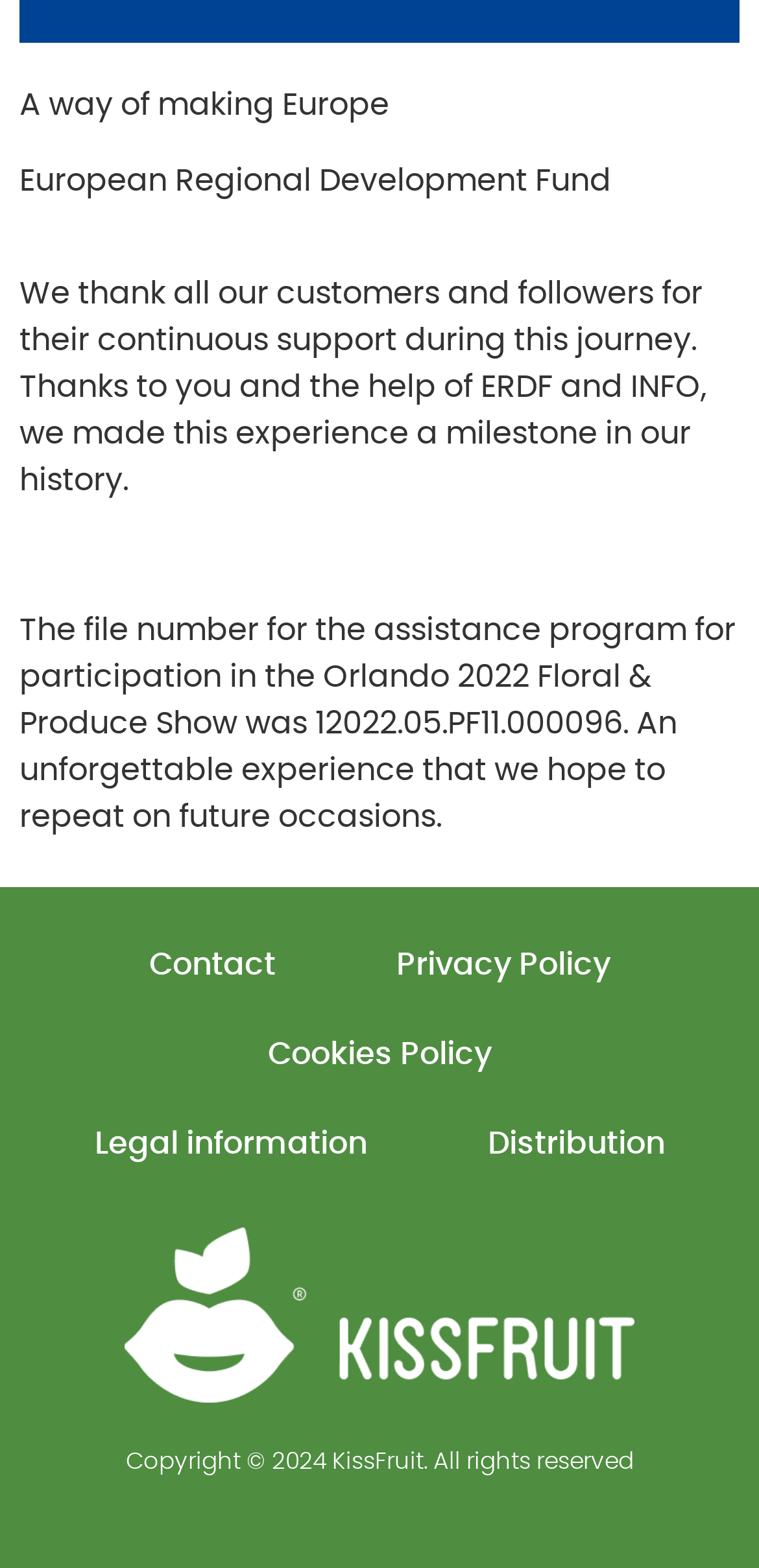Identify the bounding box for the UI element that is described as follows: "Distribution".

[0.563, 0.701, 0.955, 0.758]